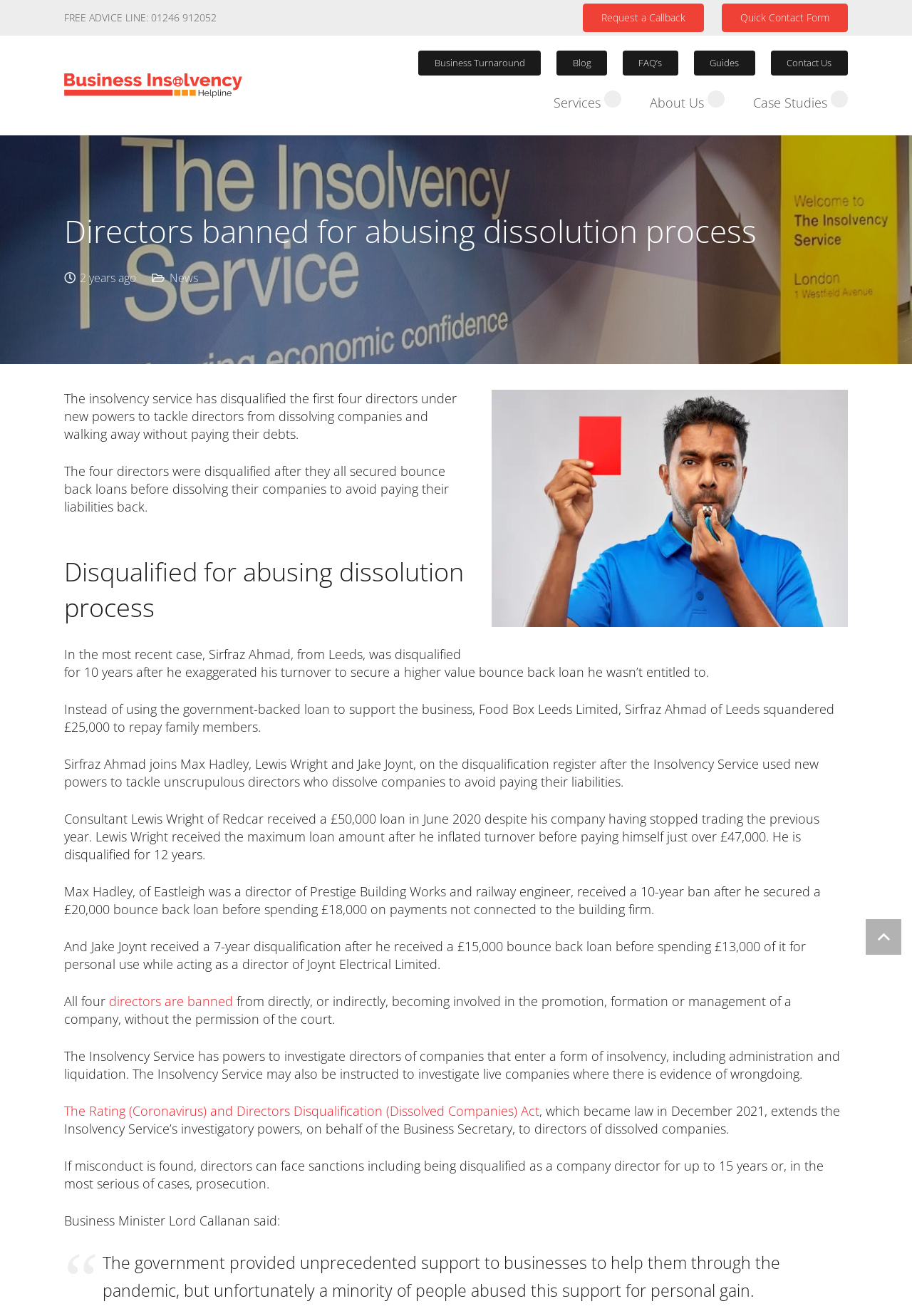Please find the bounding box coordinates for the clickable element needed to perform this instruction: "Request a callback".

[0.639, 0.003, 0.772, 0.024]